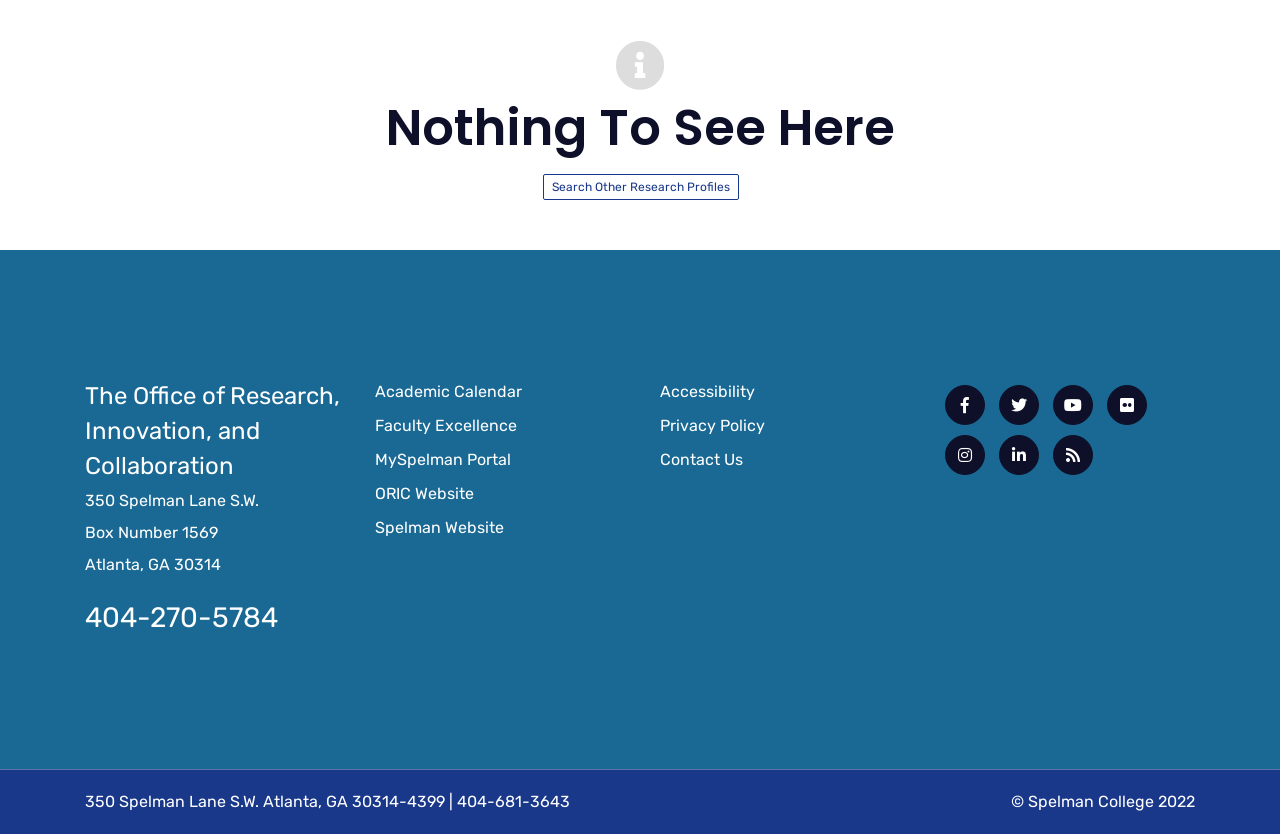Provide the bounding box coordinates, formatted as (top-left x, top-left y, bottom-right x, bottom-right y), with all values being floating point numbers between 0 and 1. Identify the bounding box of the UI element that matches the description: title="Flickr"

[0.865, 0.462, 0.896, 0.51]